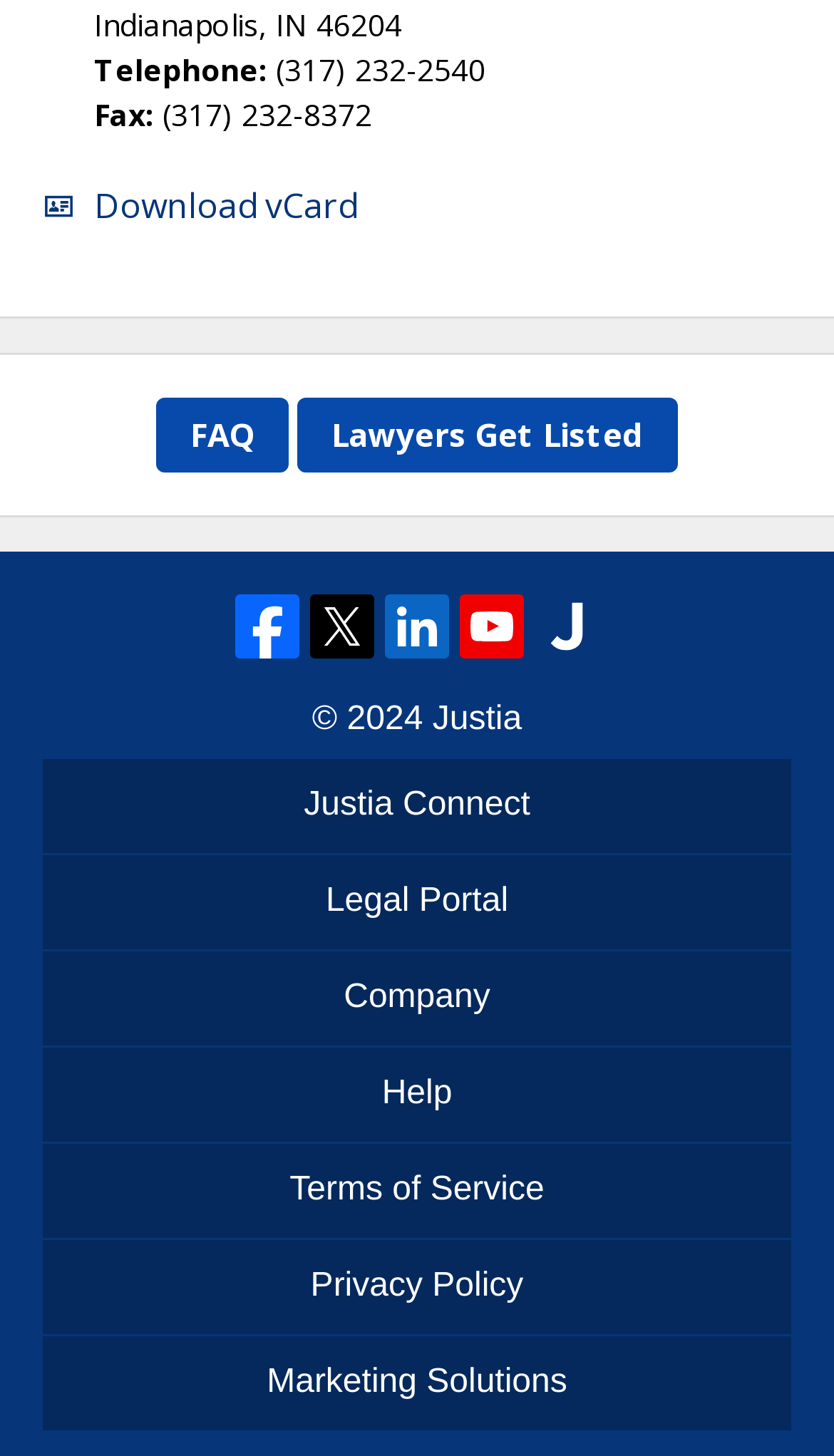Answer briefly with one word or phrase:
What is the copyright year of the webpage?

2024